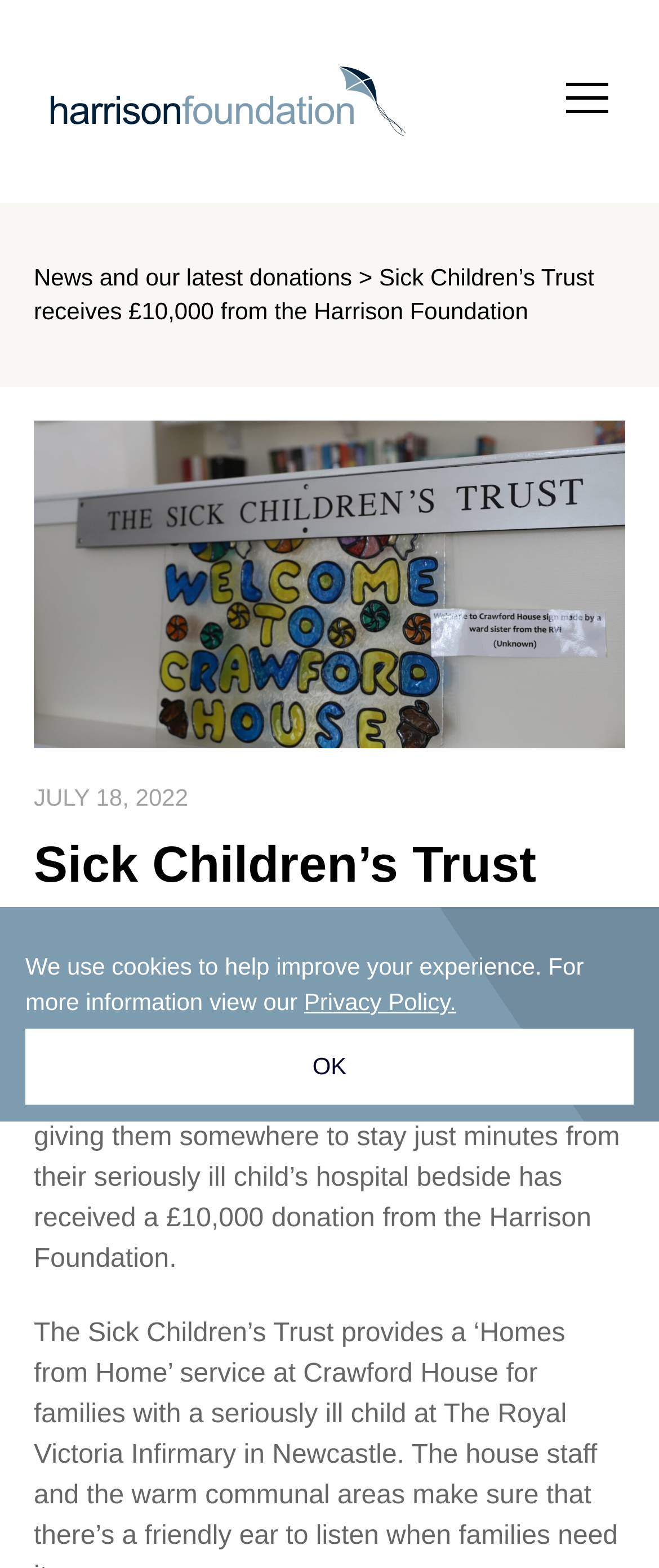Please determine the bounding box of the UI element that matches this description: OK. The coordinates should be given as (top-left x, top-left y, bottom-right x, bottom-right y), with all values between 0 and 1.

[0.038, 0.656, 0.962, 0.704]